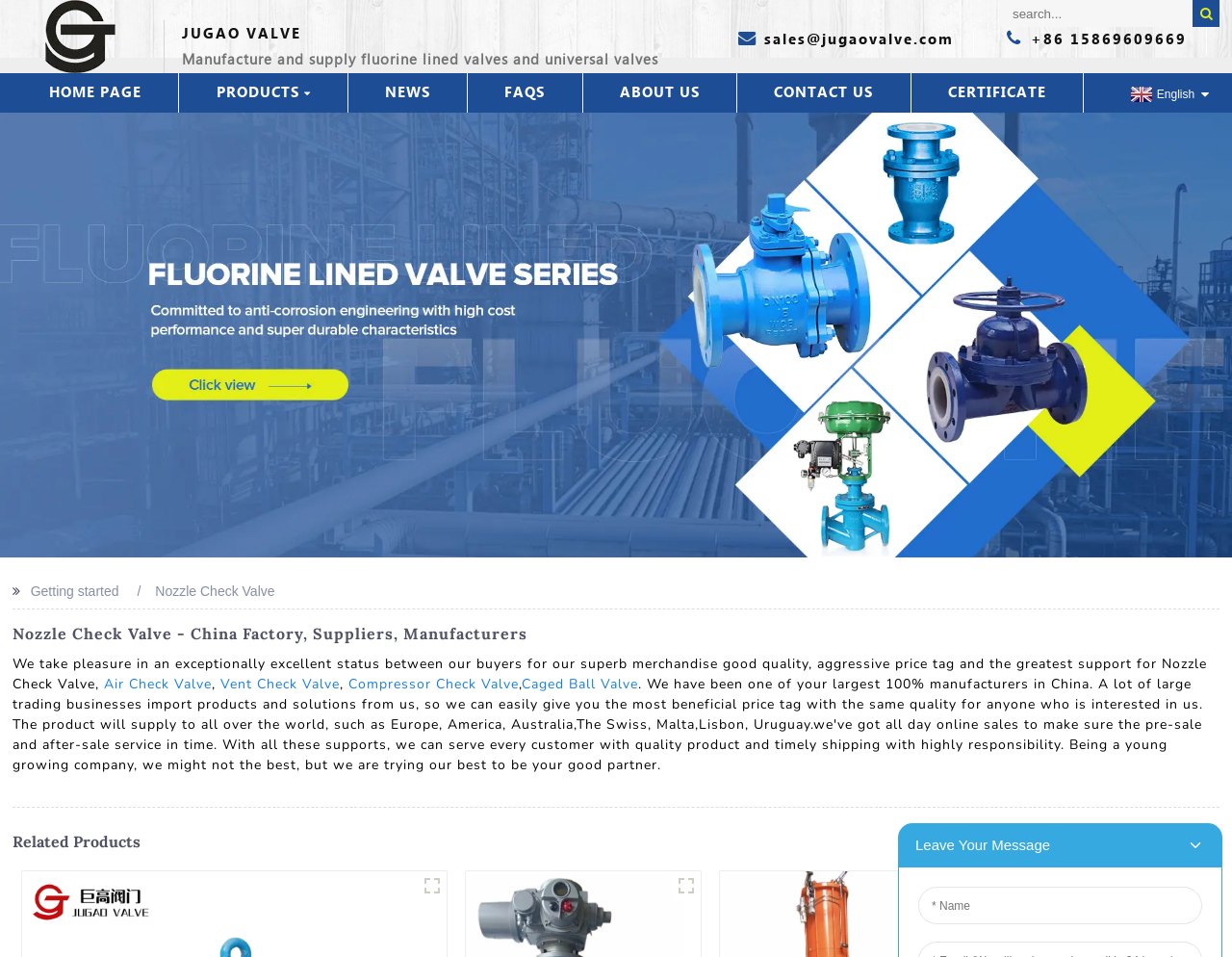Provide a one-word or short-phrase answer to the question:
What is the language of the webpage?

English